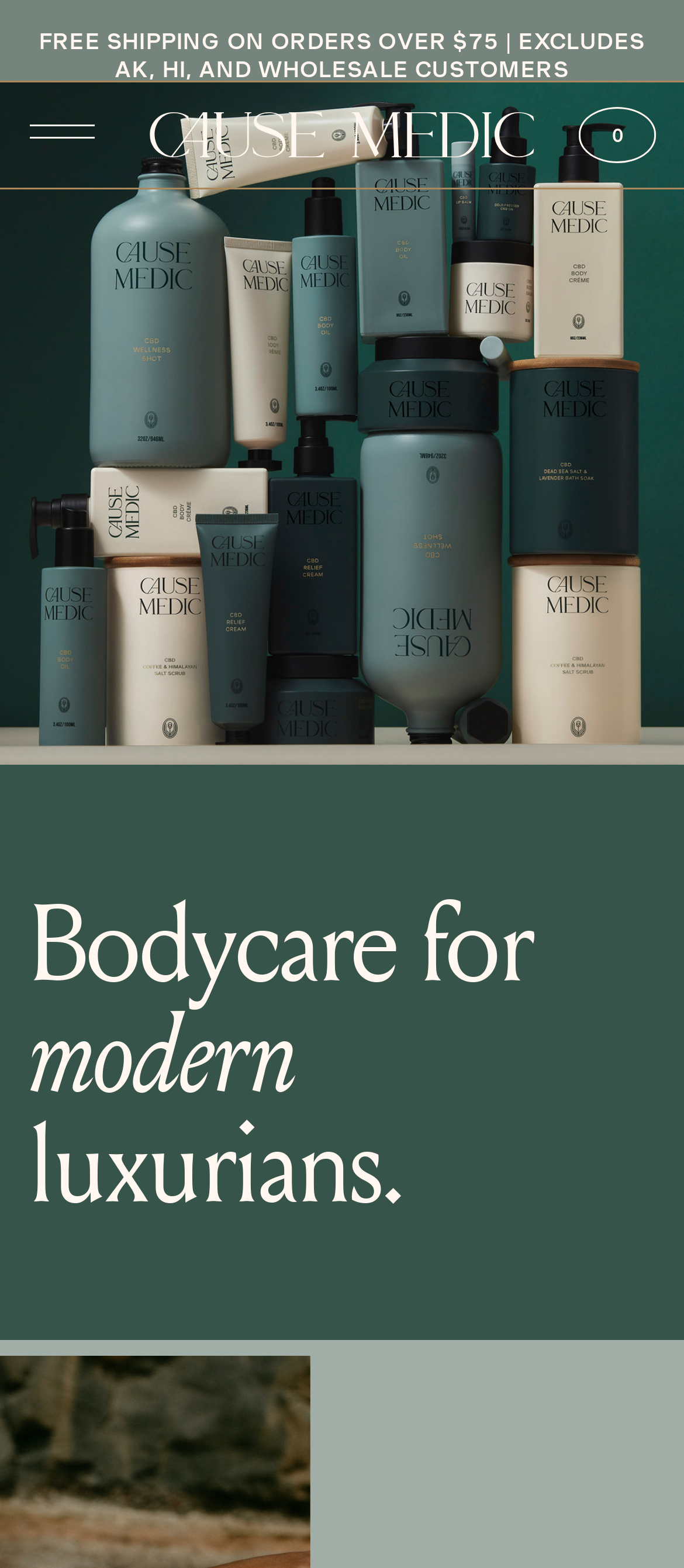Identify the title of the webpage and provide its text content.

Bodycare for modern luxurians.